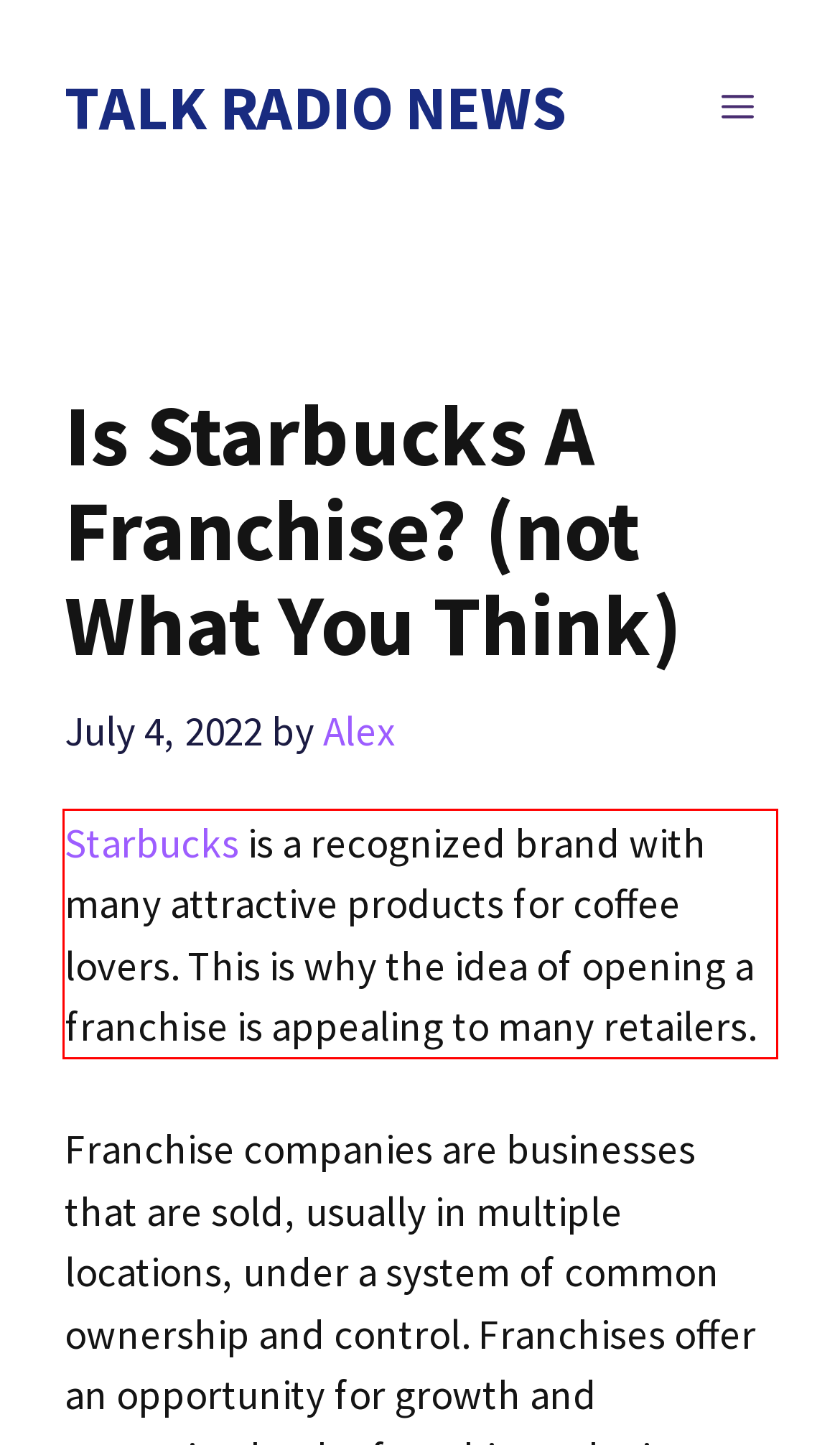Given a screenshot of a webpage with a red bounding box, extract the text content from the UI element inside the red bounding box.

Starbucks is a recognized brand with many attractive products for coffee lovers. This is why the idea of opening a franchise is appealing to many retailers.